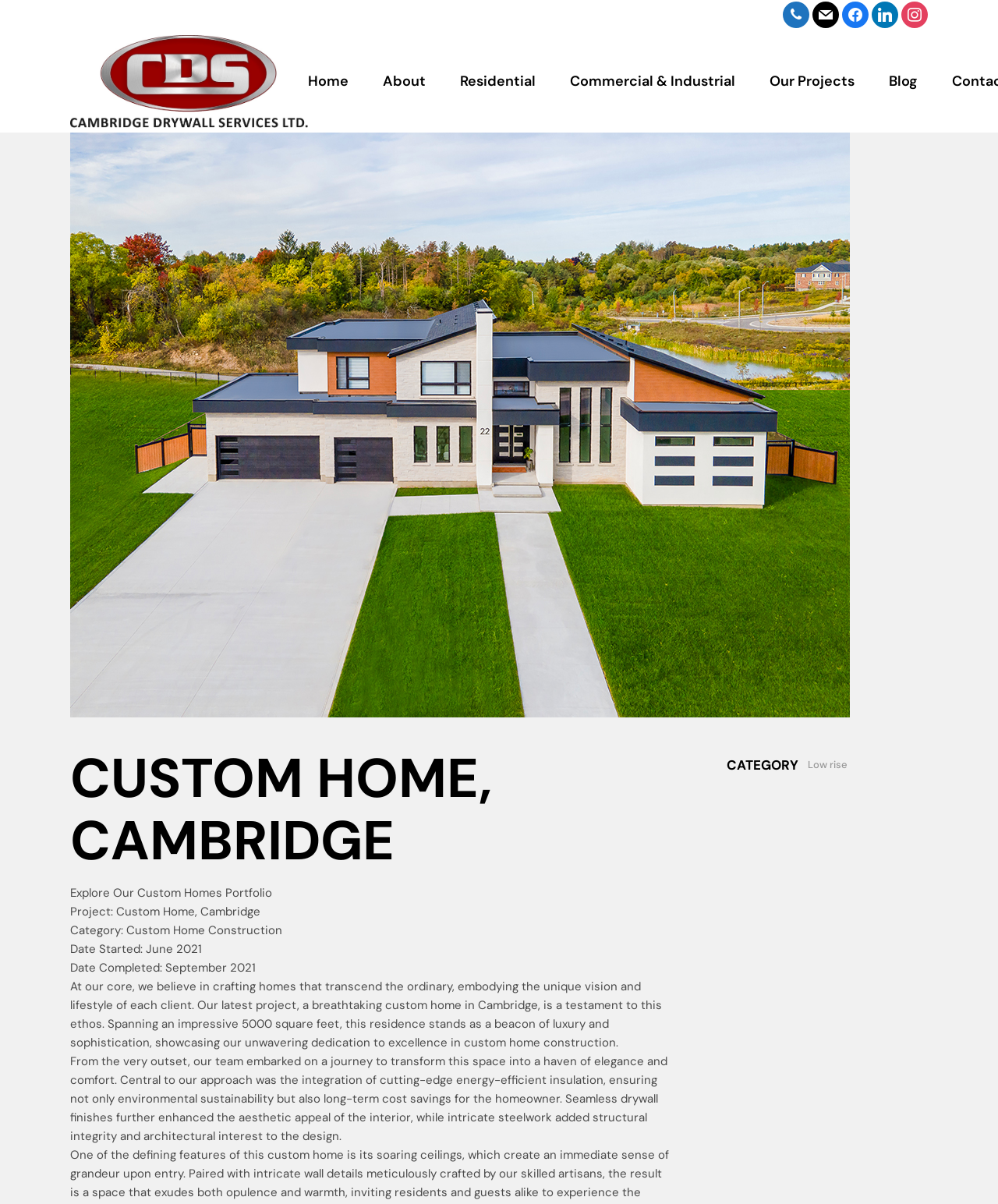Determine the bounding box coordinates of the clickable area required to perform the following instruction: "Visit the Facebook page". The coordinates should be represented as four float numbers between 0 and 1: [left, top, right, bottom].

[0.844, 0.005, 0.87, 0.018]